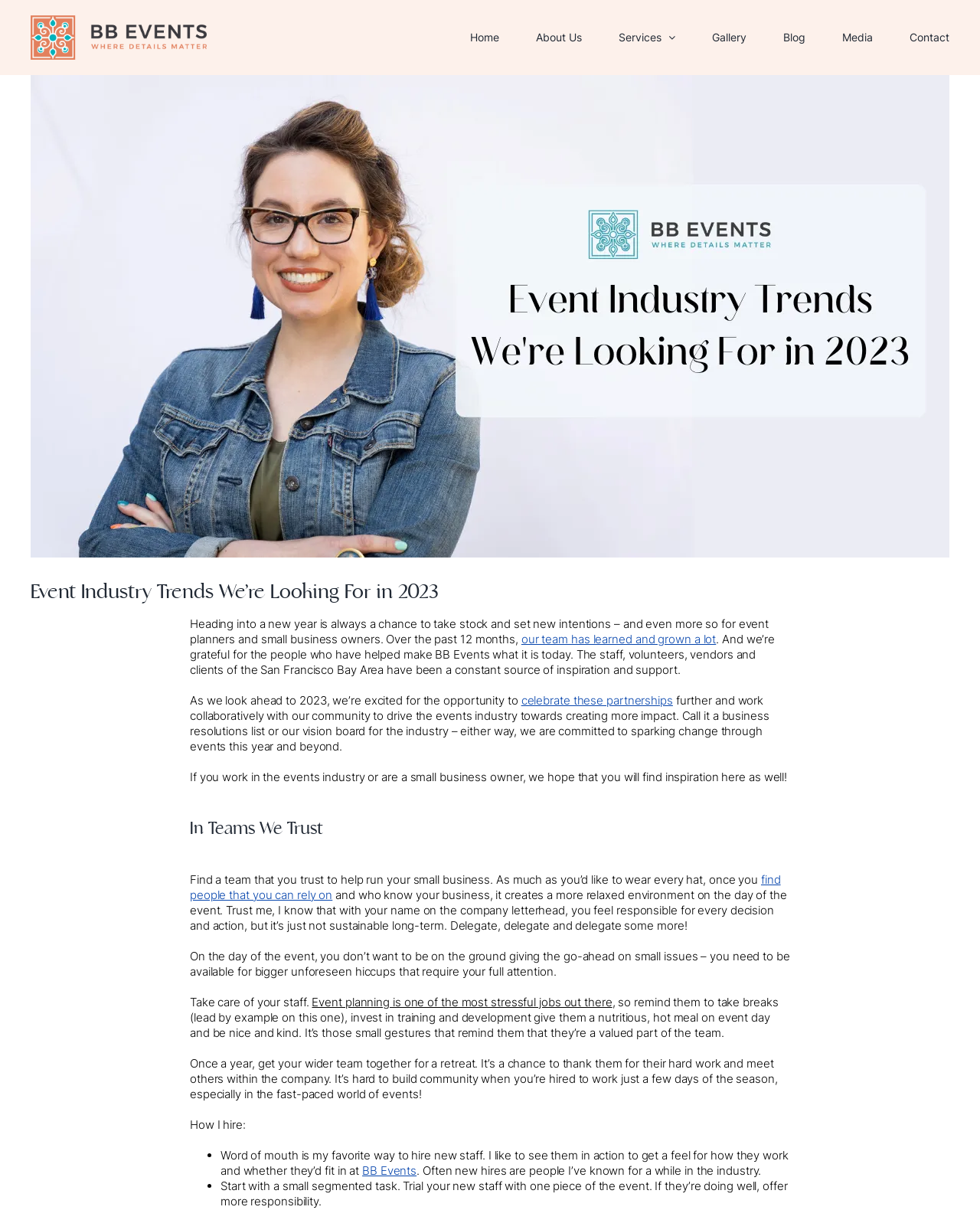What is the topic of the article?
Please use the image to provide a one-word or short phrase answer.

Event industry trends